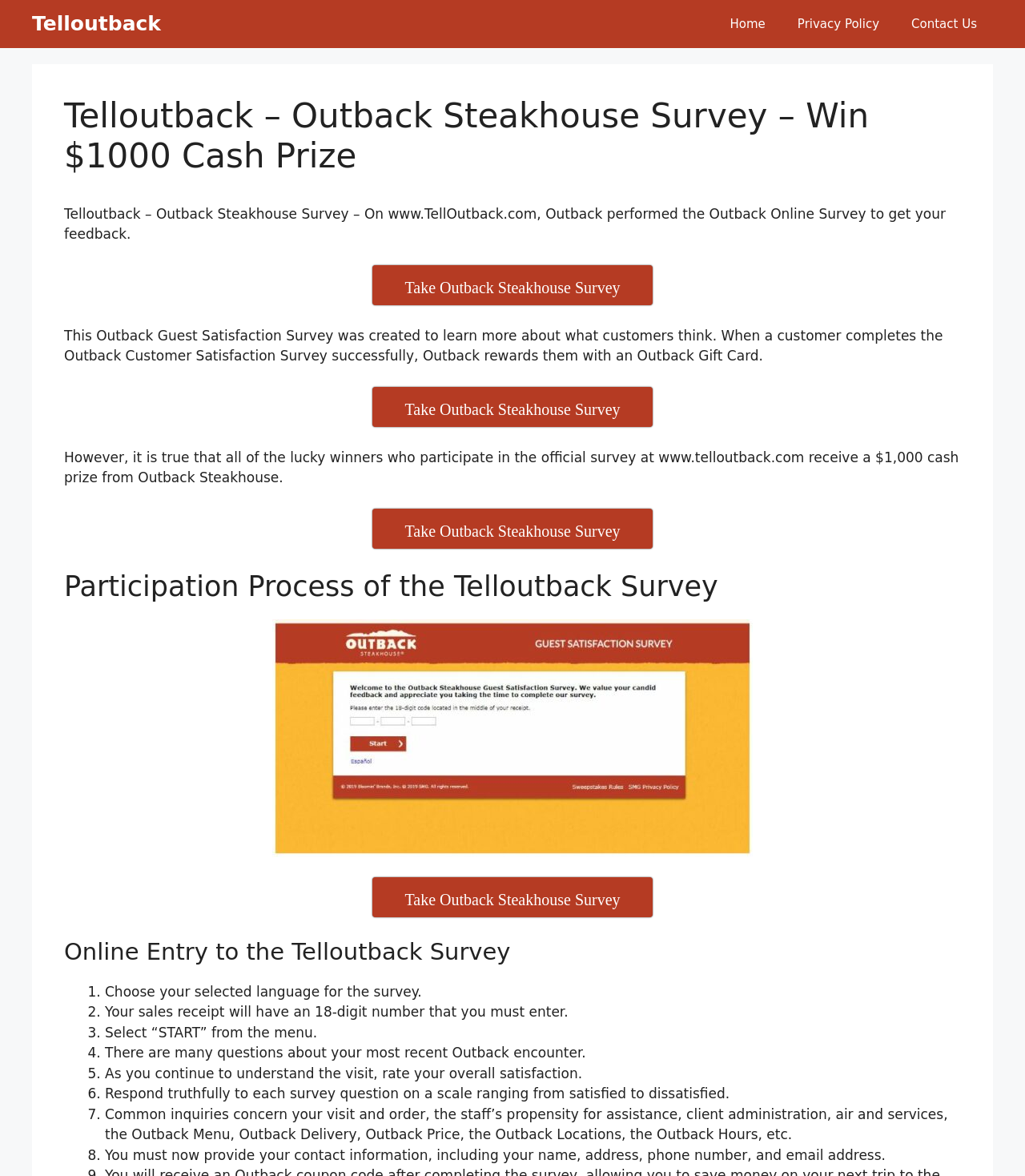Find the bounding box coordinates for the HTML element specified by: "Privacy Policy".

[0.762, 0.0, 0.873, 0.041]